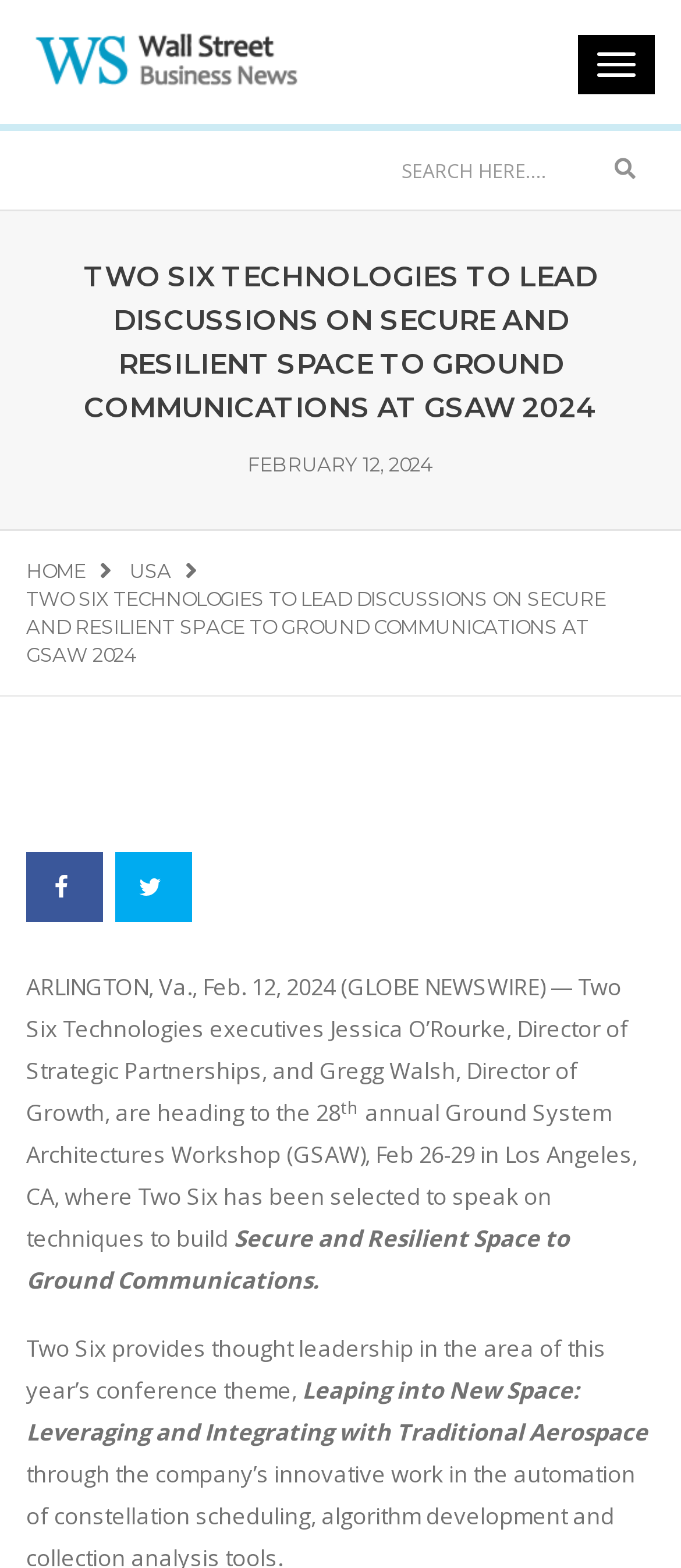Describe in detail what you see on the webpage.

The webpage appears to be a news article or press release from Wall Street Business News. At the top left, there is a logo image of Wall Street Business News, accompanied by a link to the website. Next to the logo, there is a search bar with a search button on the right. 

Below the search bar, there is a heading that reads "TWO SIX TECHNOLOGIES TO LEAD DISCUSSIONS ON SECURE AND RESILIENT SPACE TO GROUND COMMUNICATIONS AT GSAW 2024". 

On the left side, there are several links, including "HOME" and "USA", which are likely navigation links. Below these links, there is a static text block that repeats the heading. 

The main content of the article starts with a date "FEBRUARY 12, 2024" and then describes an event where Two Six Technologies executives will be speaking at the Ground System Architectures Workshop (GSAW) in Los Angeles, CA. The article continues to discuss the topic of secure and resilient space to ground communications, highlighting Two Six's thought leadership in this area. 

At the bottom of the article, there are social media sharing links, including "Share on Facebook" and "Share on Twitter", each accompanied by a small icon image.